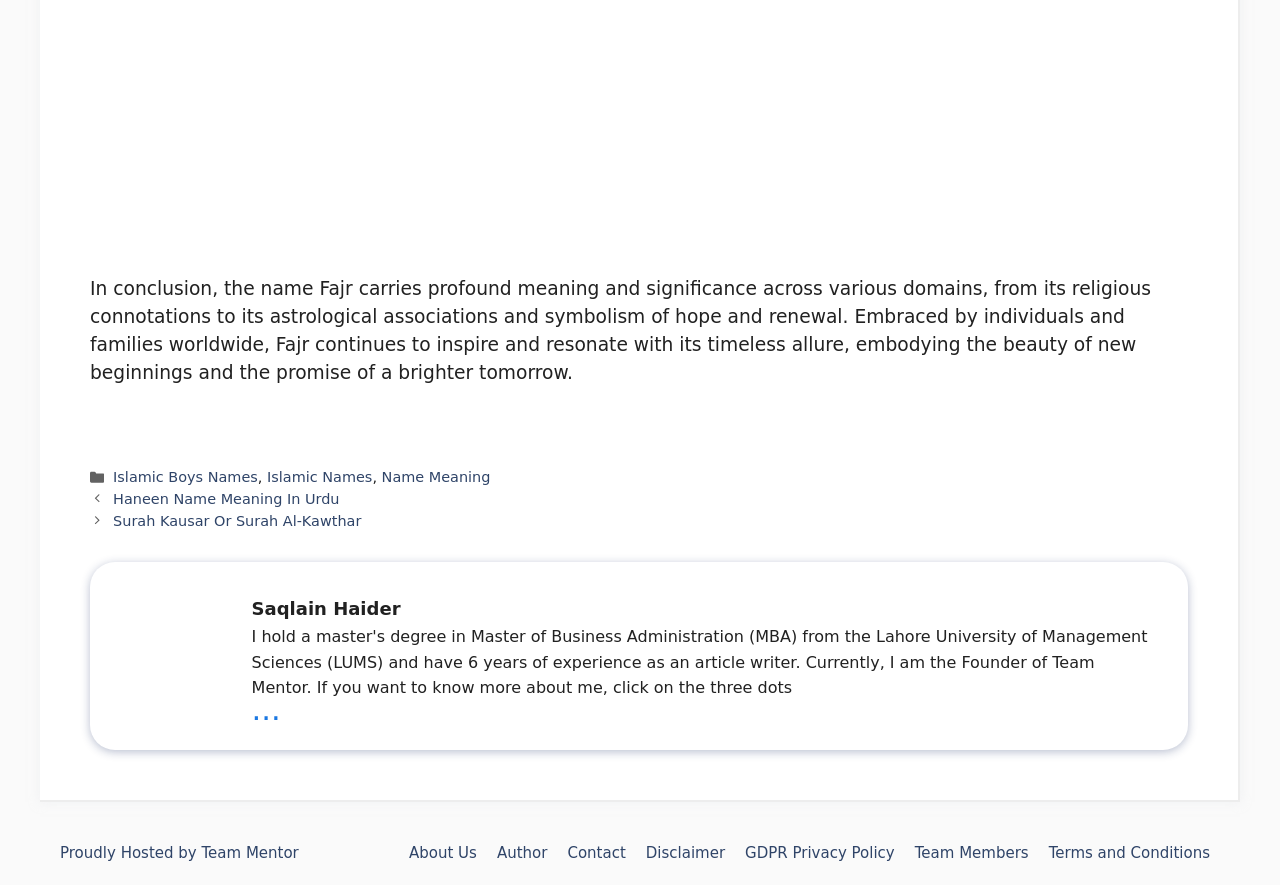Please locate the bounding box coordinates of the element that should be clicked to complete the given instruction: "Click on the 'Islamic Boys Names' category".

[0.088, 0.53, 0.201, 0.548]